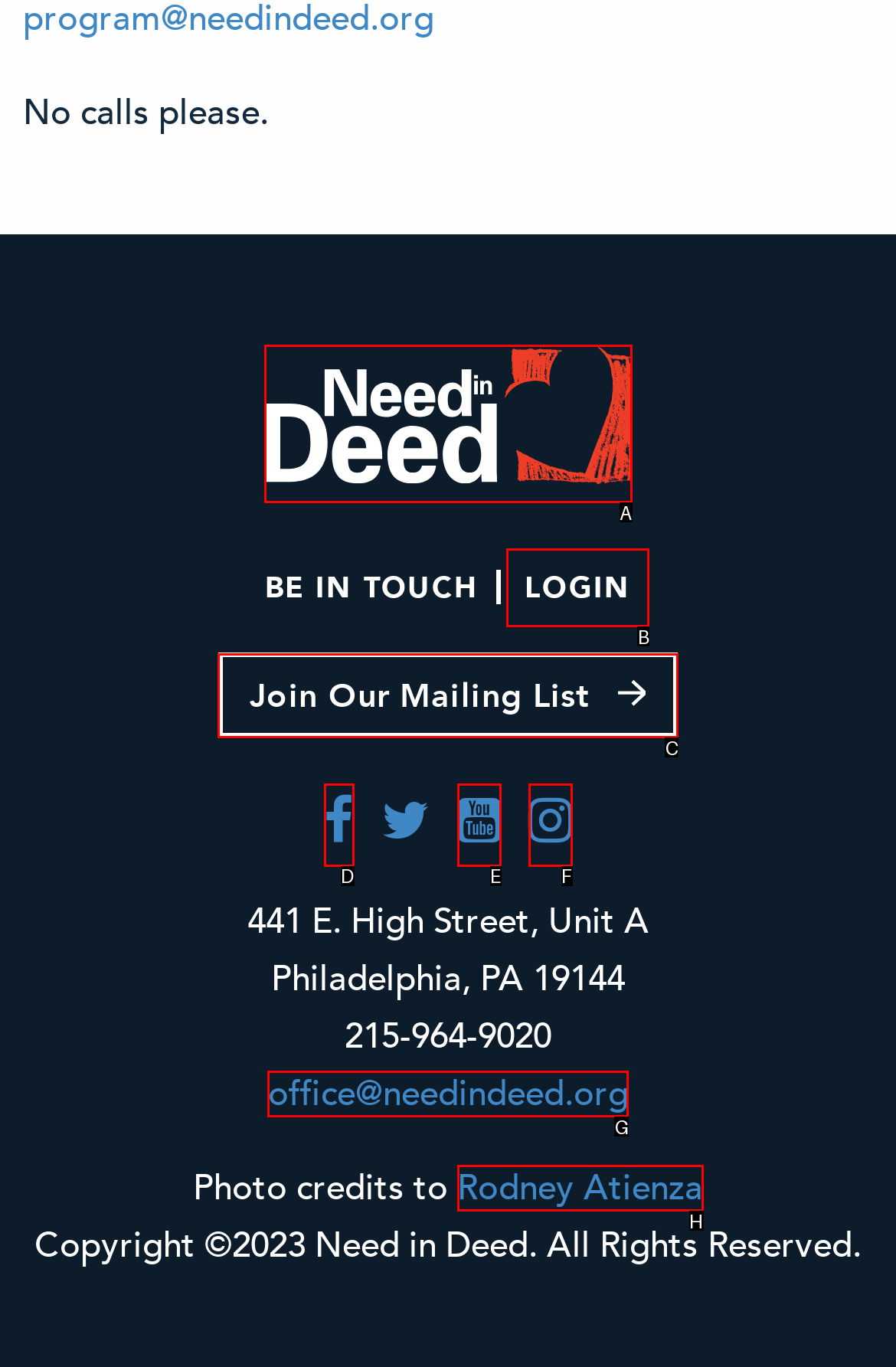To complete the instruction: Click the Join Our Mailing List link, which HTML element should be clicked?
Respond with the option's letter from the provided choices.

C